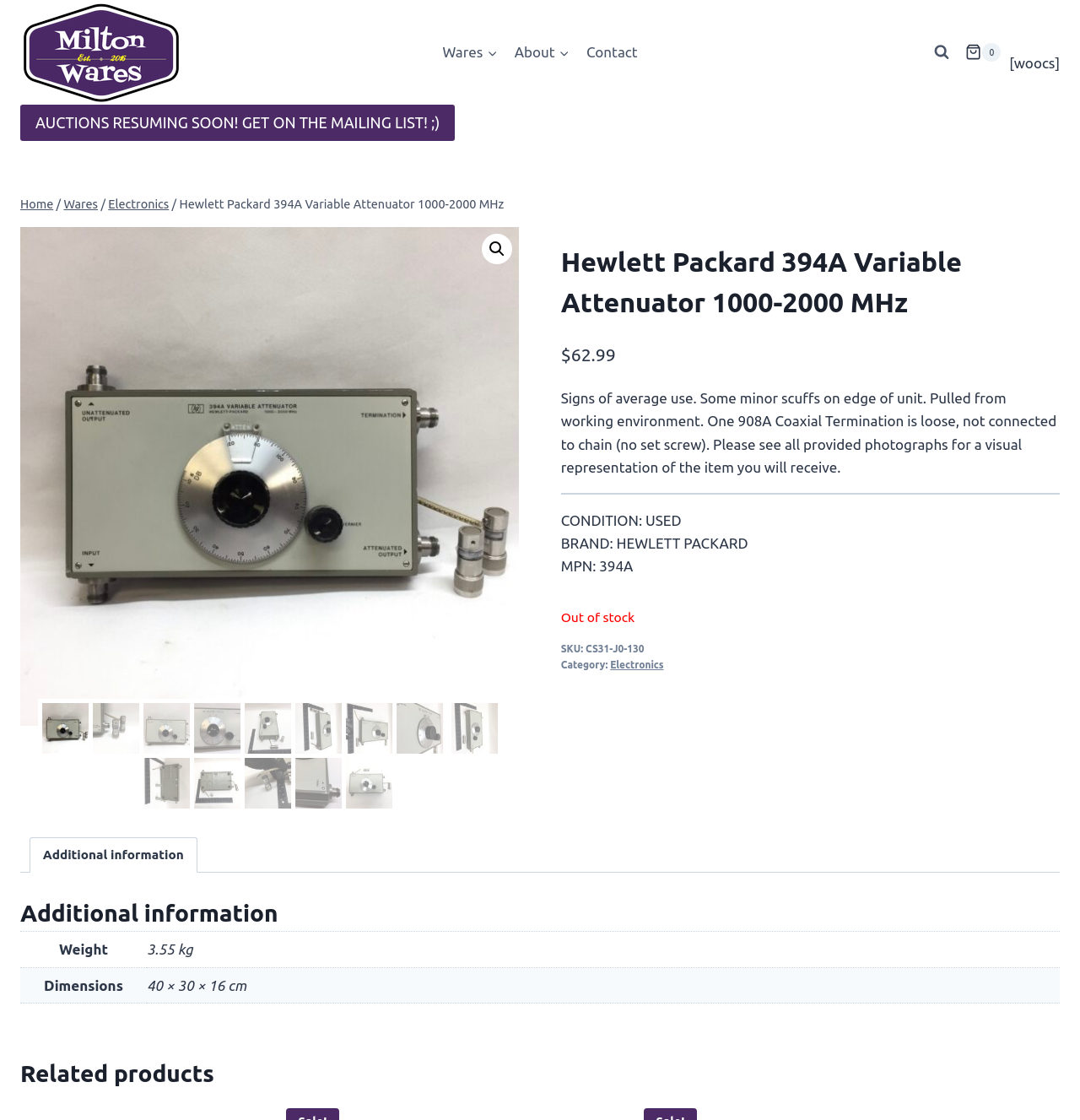Indicate the bounding box coordinates of the element that needs to be clicked to satisfy the following instruction: "Click the 'Milton Wares' link". The coordinates should be four float numbers between 0 and 1, i.e., [left, top, right, bottom].

[0.019, 0.0, 0.169, 0.093]